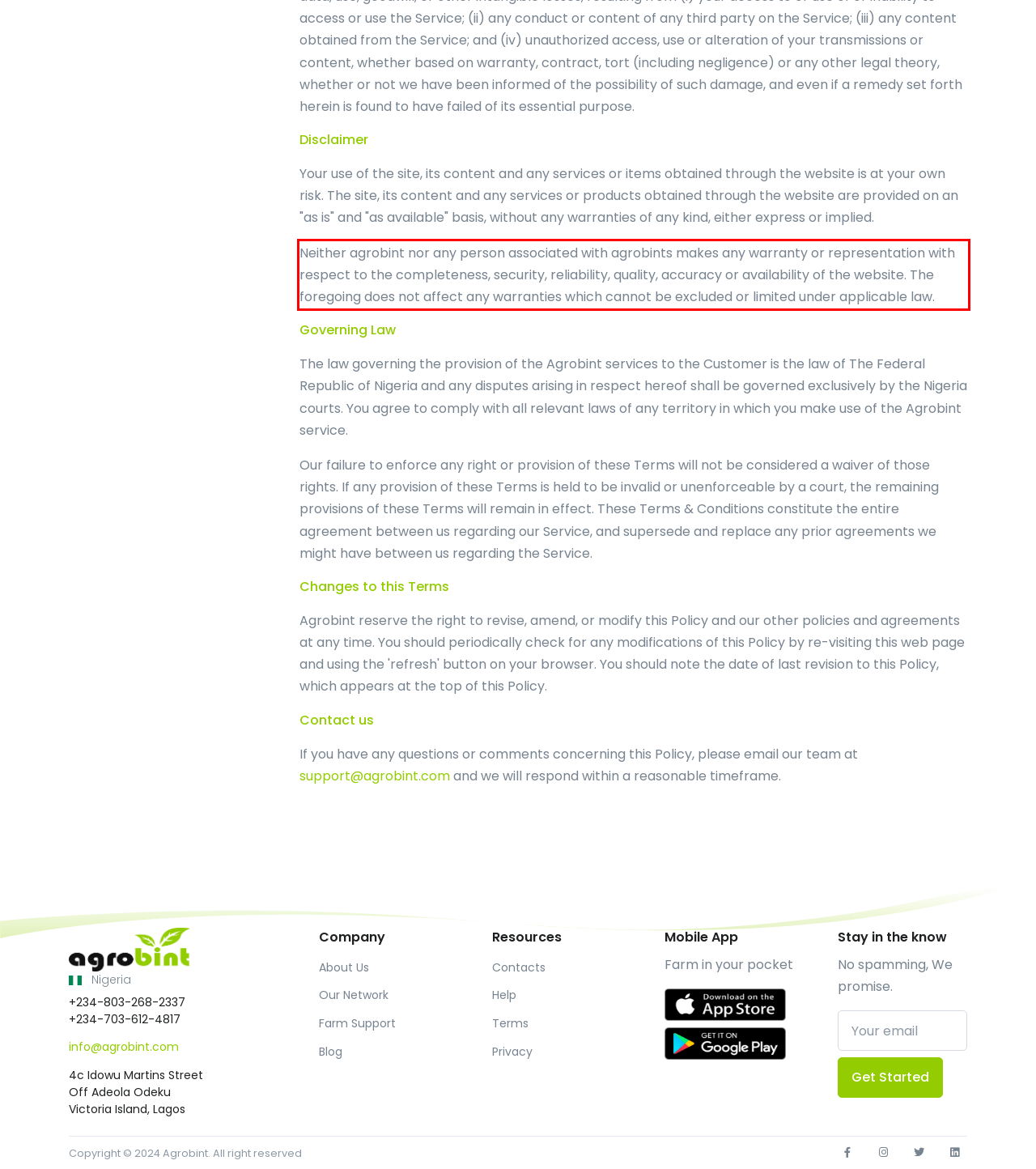Review the screenshot of the webpage and recognize the text inside the red rectangle bounding box. Provide the extracted text content.

Neither agrobint nor any person associated with agrobints makes any warranty or representation with respect to the completeness, security, reliability, quality, accuracy or availability of the website. The foregoing does not affect any warranties which cannot be excluded or limited under applicable law.